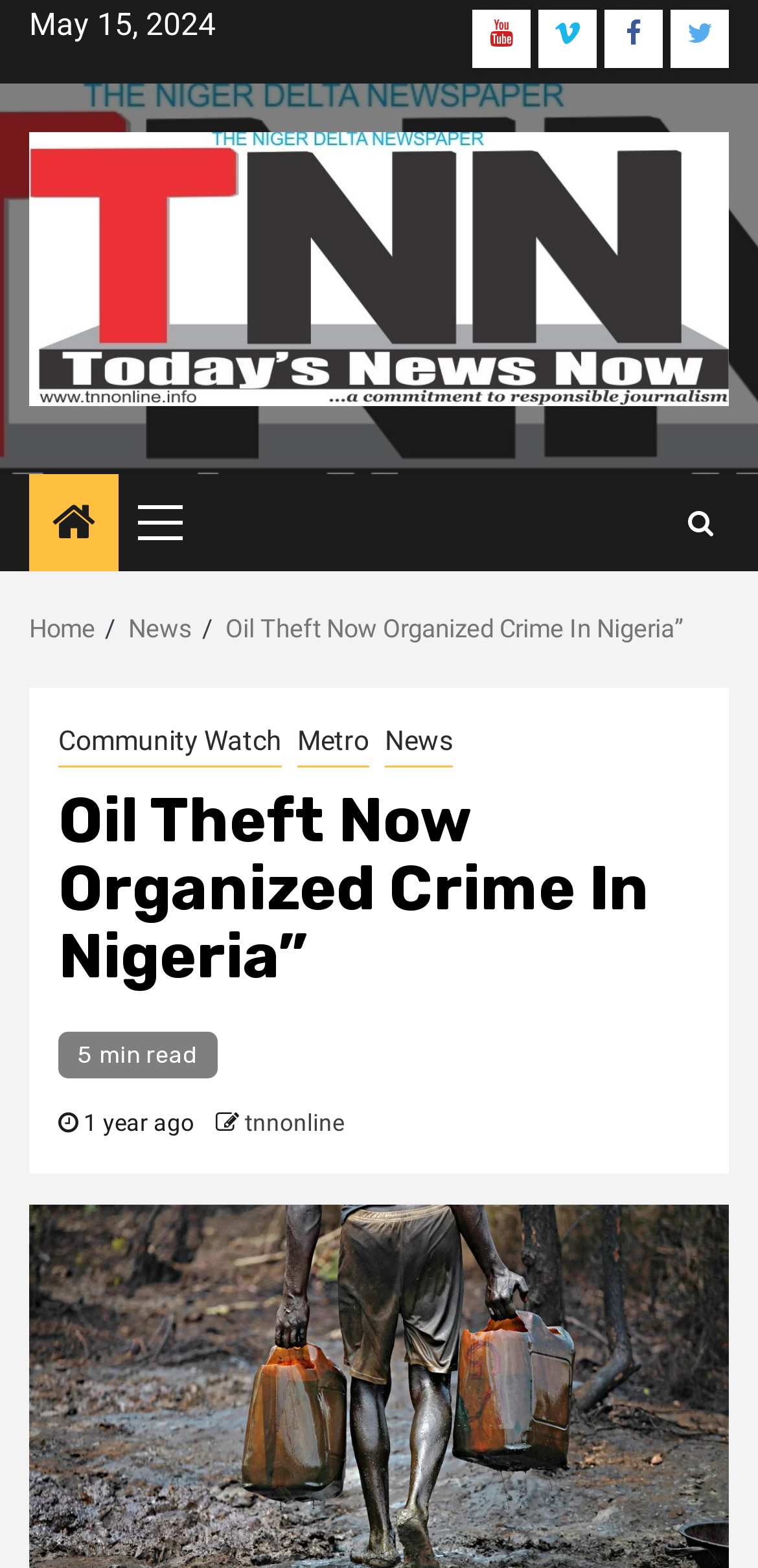Please find the bounding box coordinates of the clickable region needed to complete the following instruction: "Check the latest news on Facebook". The bounding box coordinates must consist of four float numbers between 0 and 1, i.e., [left, top, right, bottom].

[0.797, 0.006, 0.874, 0.043]